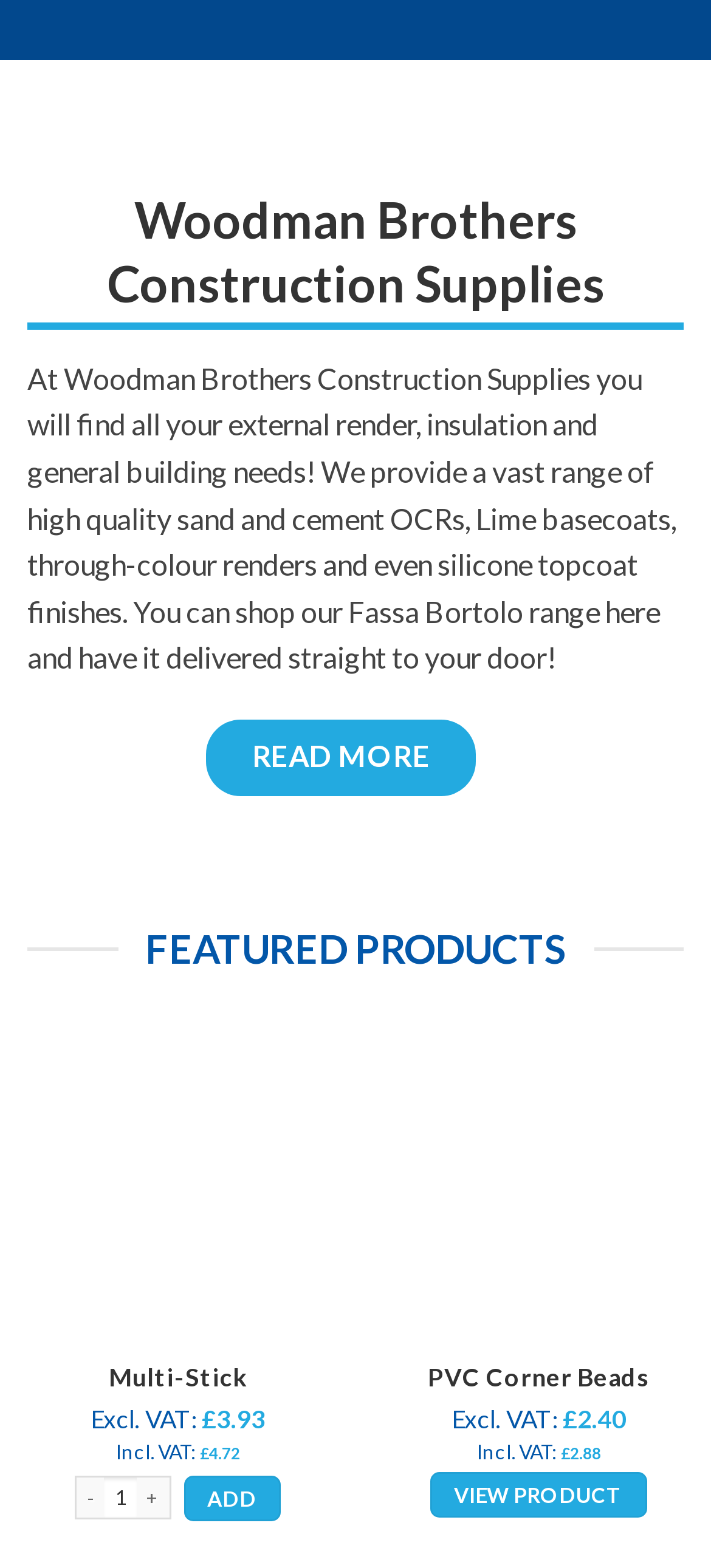What is the function of the 'ADD' button? Refer to the image and provide a one-word or short phrase answer.

Add to cart